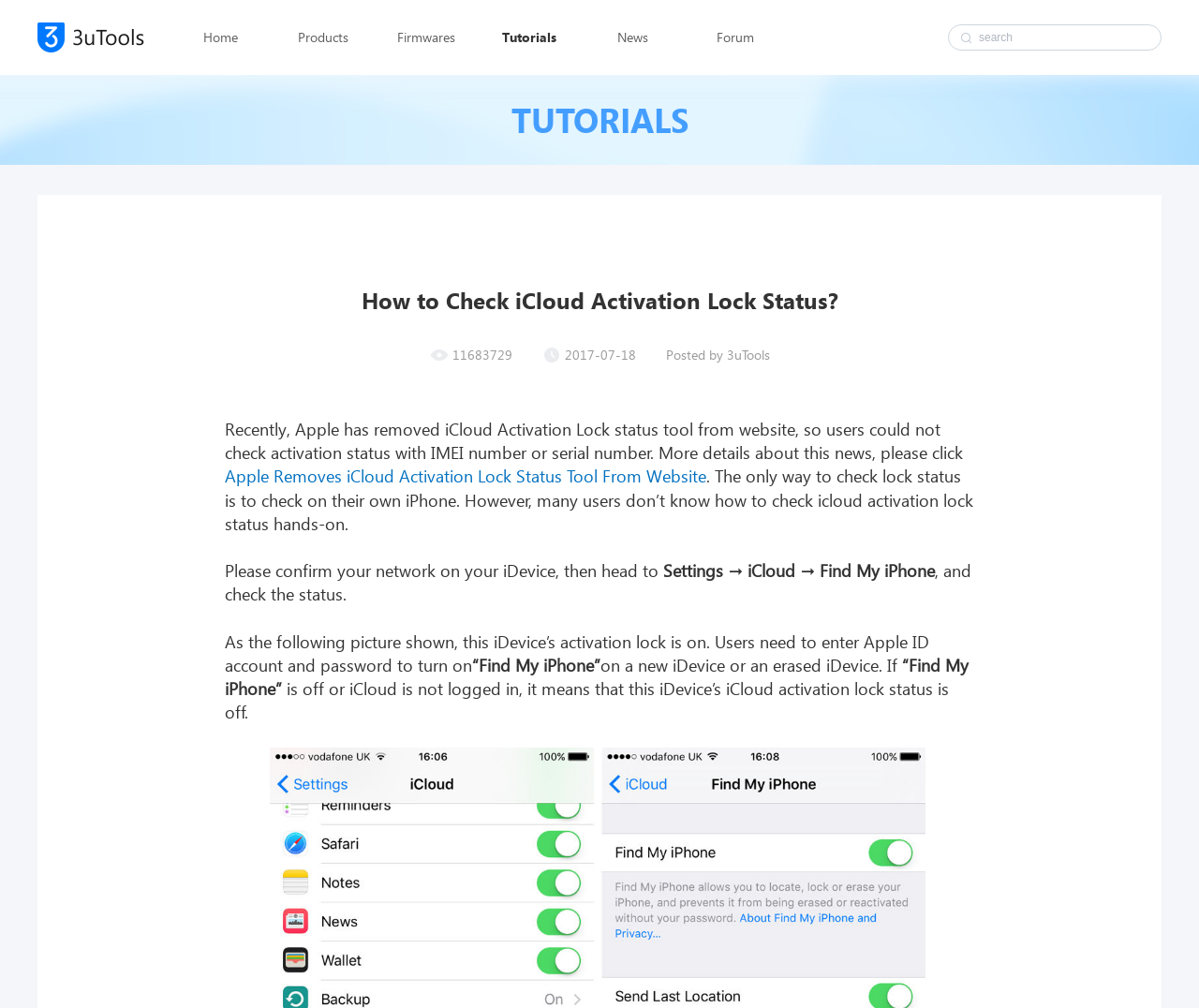What is the current status of Apple's iCloud Activation Lock status tool?
Please give a well-detailed answer to the question.

The webpage states that Apple has removed the iCloud Activation Lock status tool from their website, which means users can no longer use this tool to check the activation status with IMEI number or serial number.